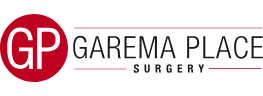Offer a comprehensive description of the image.

The image features the logo of Garema Place Surgery, located in Canberra City. The design prominently displays the initials "GP" in a bold red circle, symbolizing both the medical provider's identity and professionalism. The words "GAREMA PLACE" are featured in uppercase letters, emphasizing the name of the surgery, while the word "SURGERY" is presented in a sleek, understated font below, creating a clear and modern look. This logo encapsulates the essence of the practice, reflecting its commitment to healthcare services within the community.